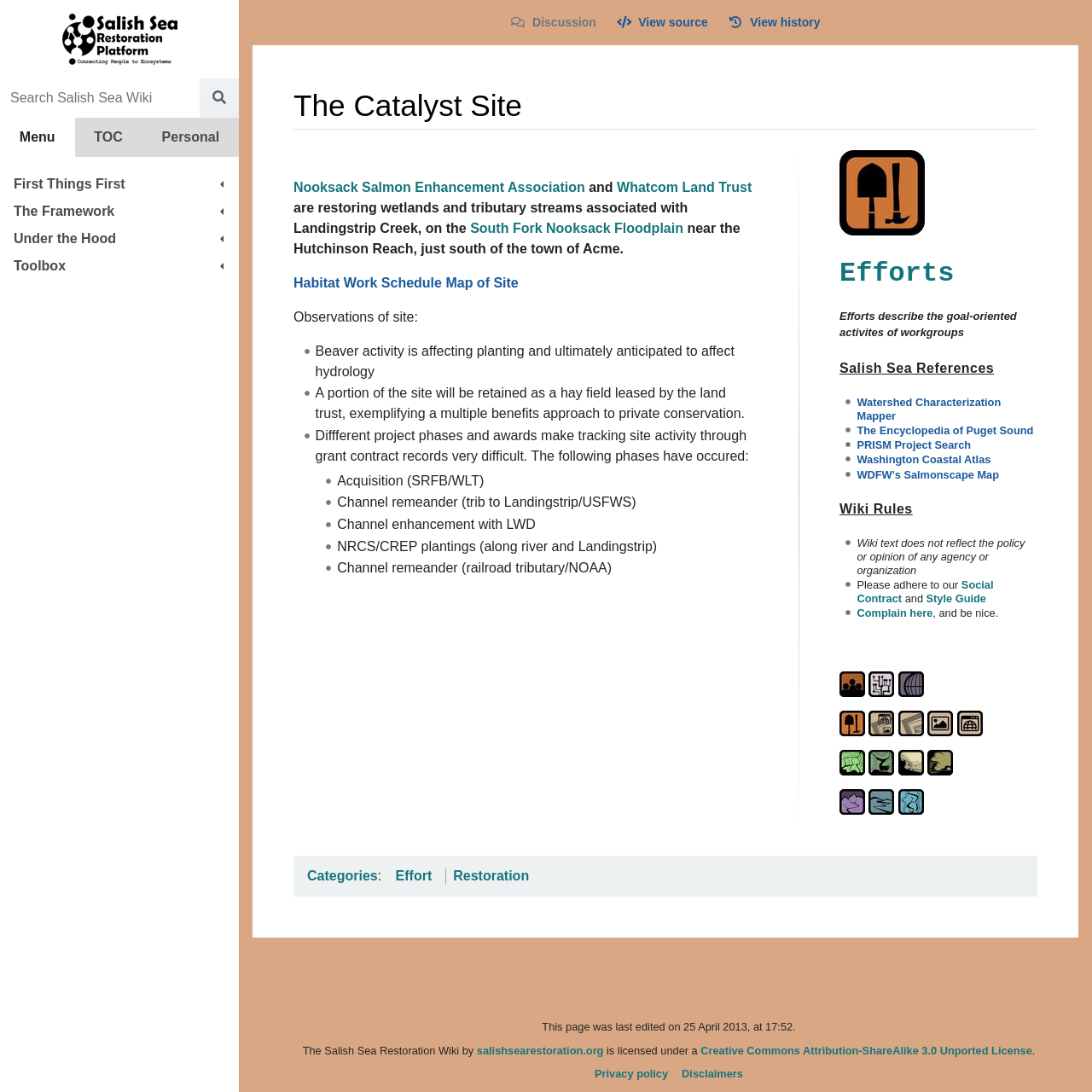Please extract the title of the webpage.

The Catalyst Site